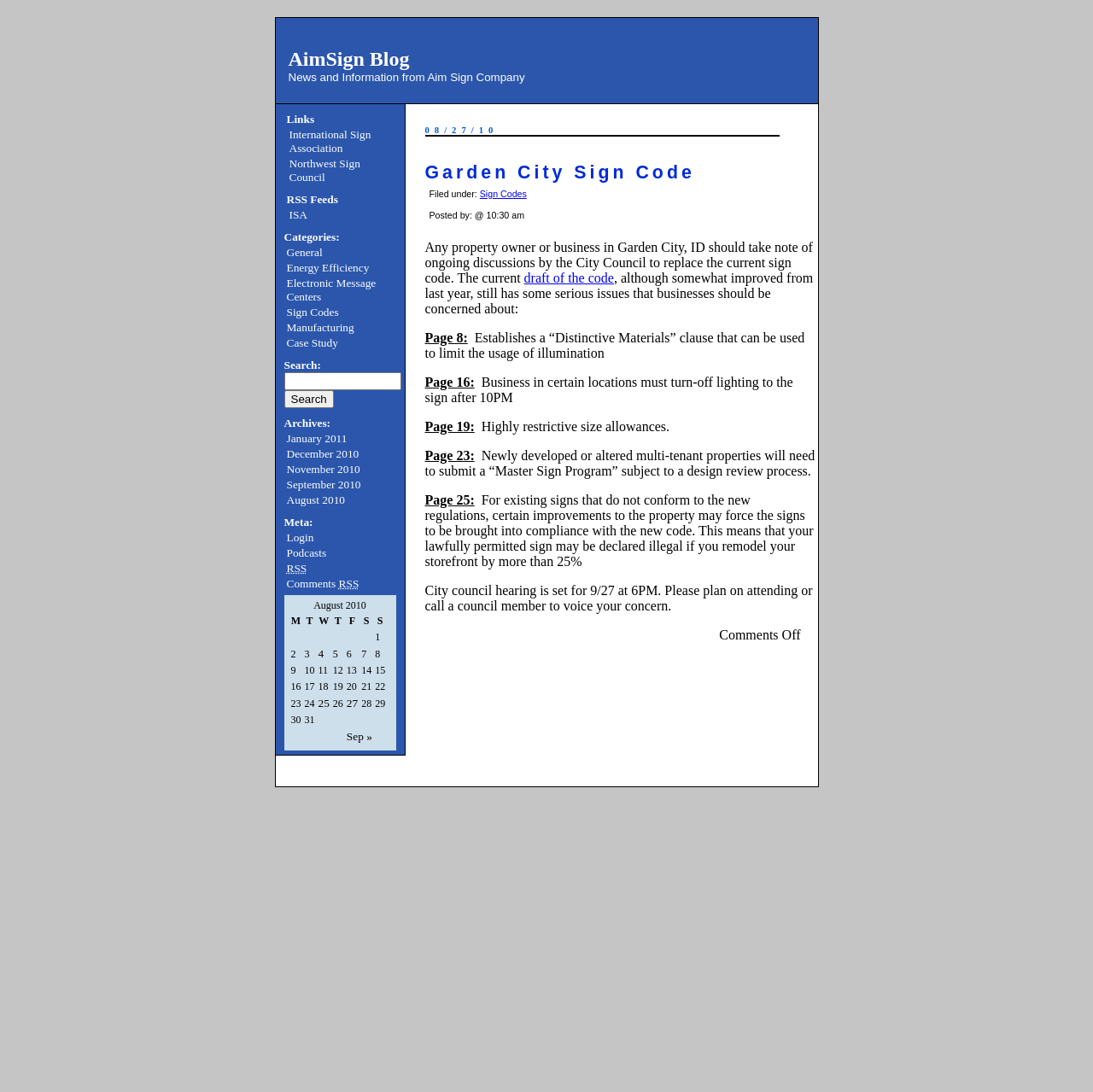Pinpoint the bounding box coordinates of the clickable area necessary to execute the following instruction: "Read the latest news". The coordinates should be given as four float numbers between 0 and 1, namely [left, top, right, bottom].

[0.264, 0.065, 0.48, 0.077]